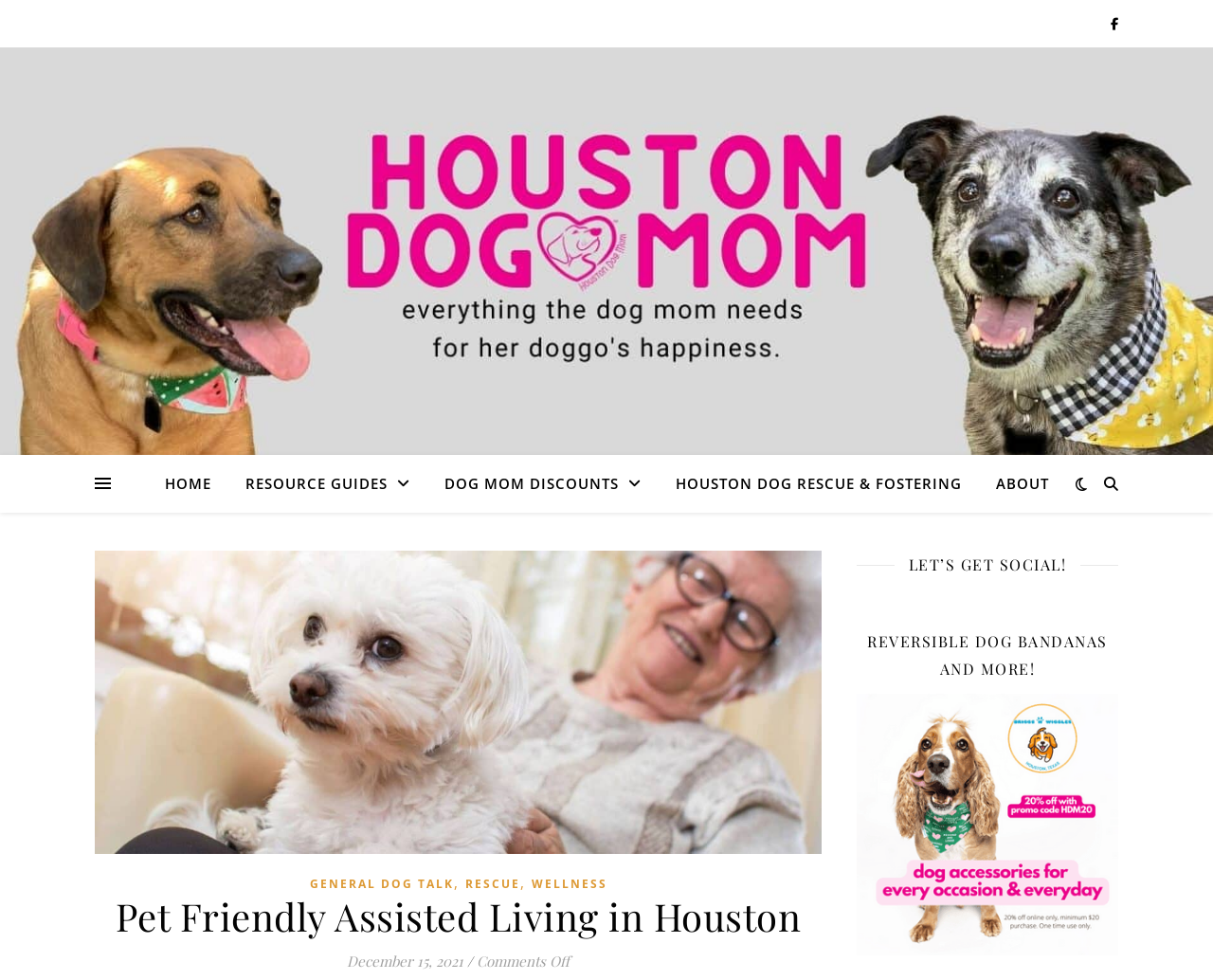Please identify the bounding box coordinates of the region to click in order to complete the given instruction: "Learn about Houston Dog Rescue & Fostering". The coordinates should be four float numbers between 0 and 1, i.e., [left, top, right, bottom].

[0.544, 0.464, 0.805, 0.522]